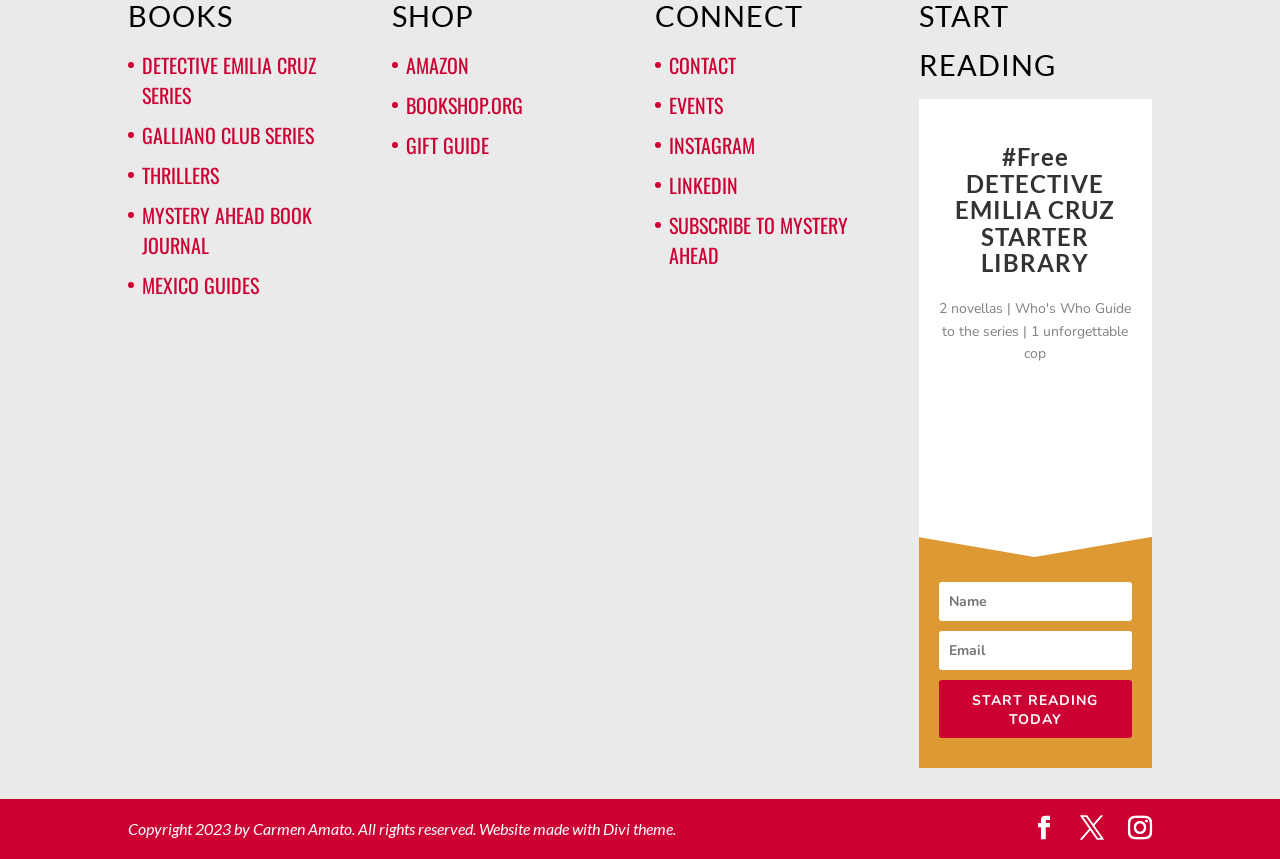Determine the bounding box coordinates of the region that needs to be clicked to achieve the task: "Subscribe to 'MYSTERY AHEAD'".

[0.523, 0.245, 0.663, 0.314]